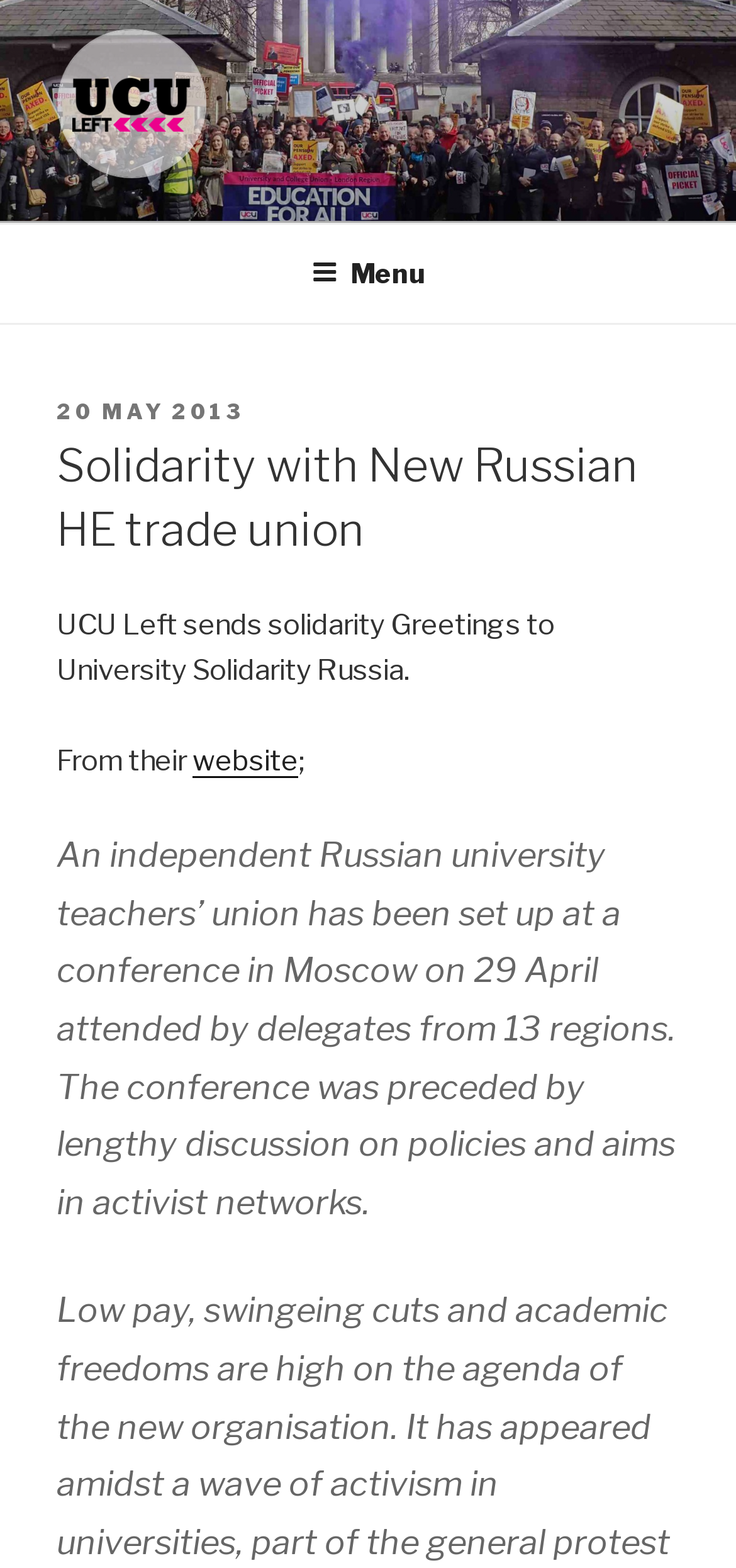Respond to the following question with a brief word or phrase:
How many regions were represented at the conference?

13